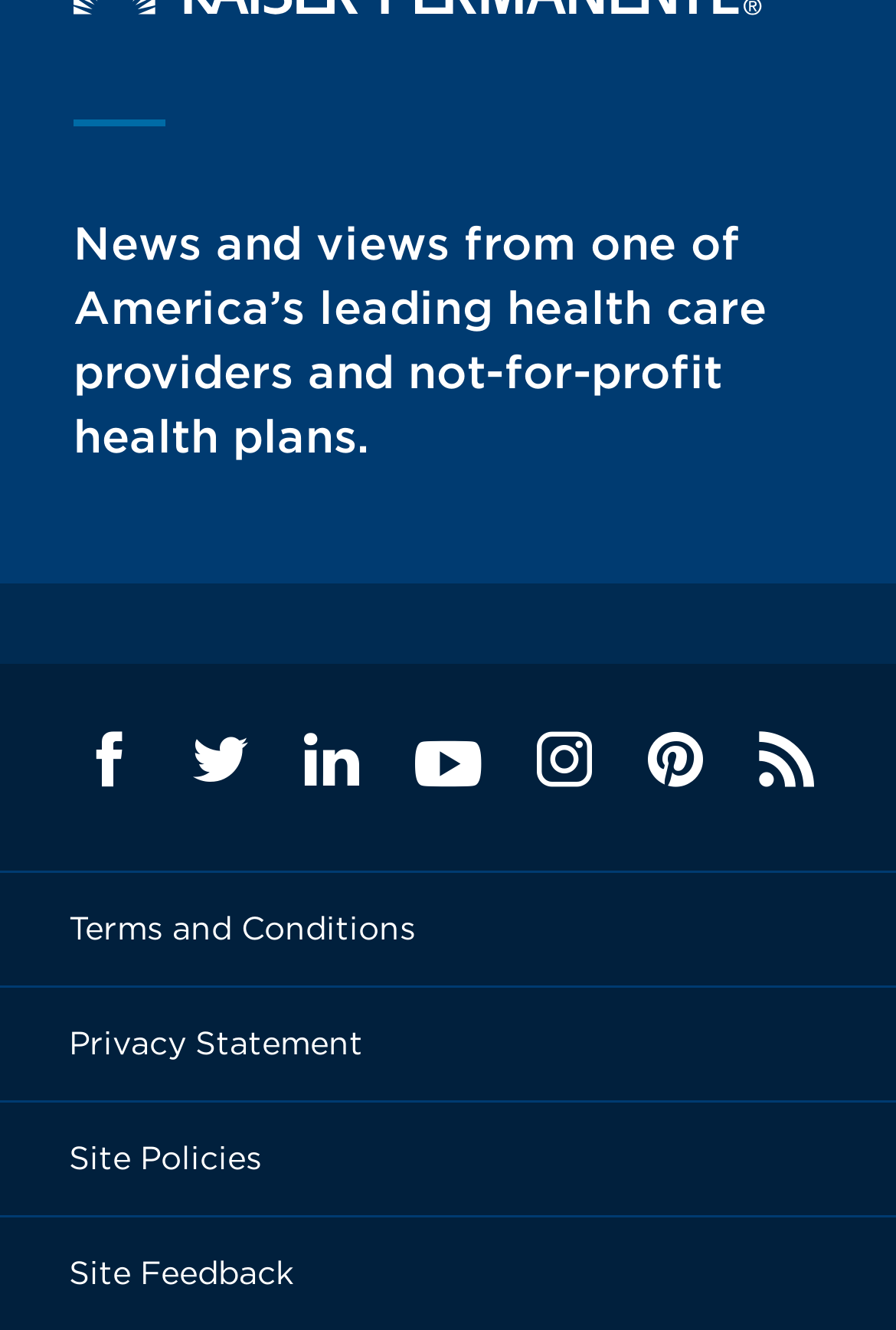What type of organization is the provider of this webpage?
Using the information presented in the image, please offer a detailed response to the question.

The heading 'News and views from one of America’s leading health care providers and not-for-profit health plans.' indicates that the provider of this webpage is a not-for-profit organization.